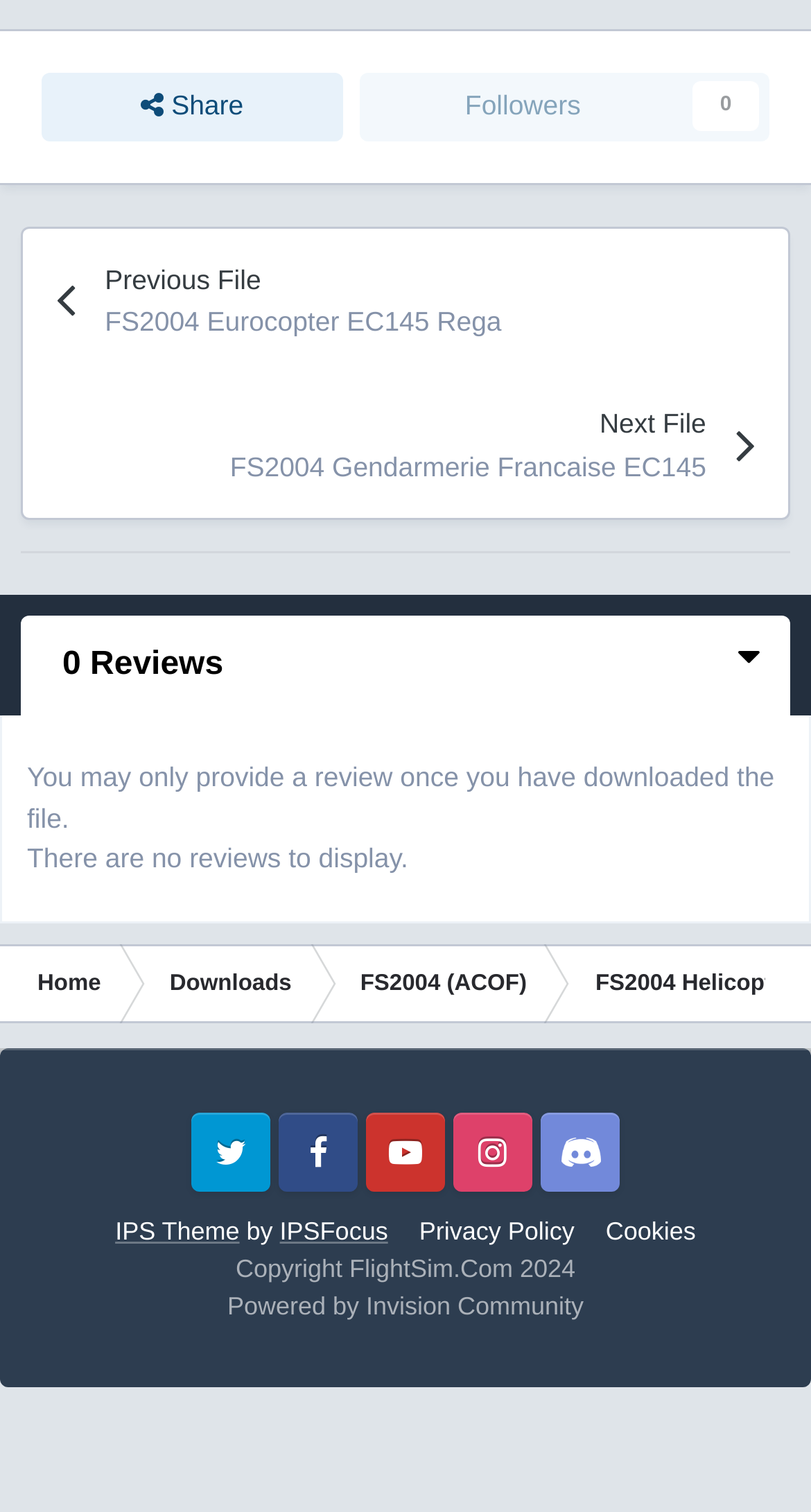What is the name of the community that powers this website?
Using the image, answer in one word or phrase.

Invision Community